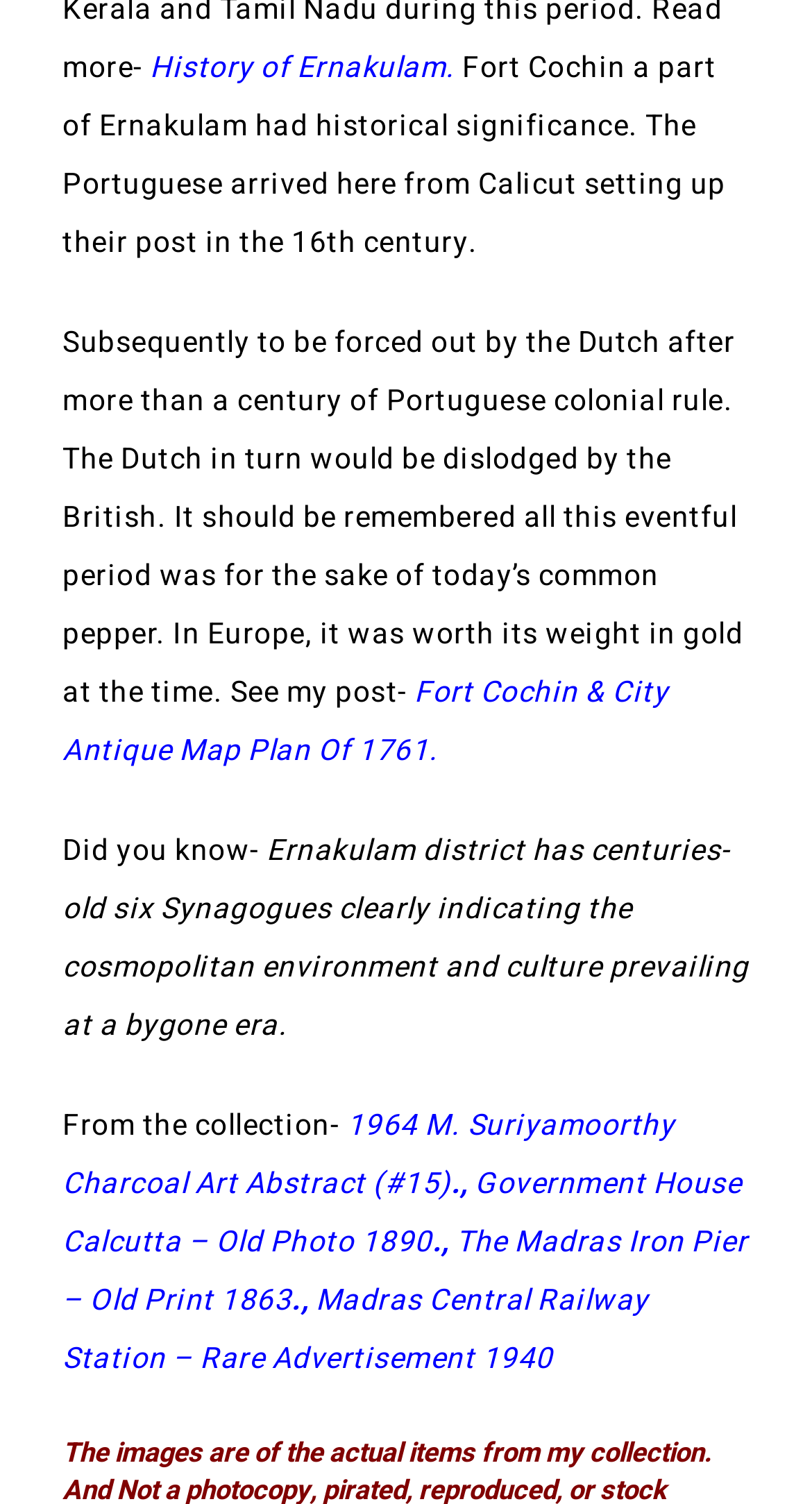How many links are on this webpage?
Using the image as a reference, answer the question with a short word or phrase.

6